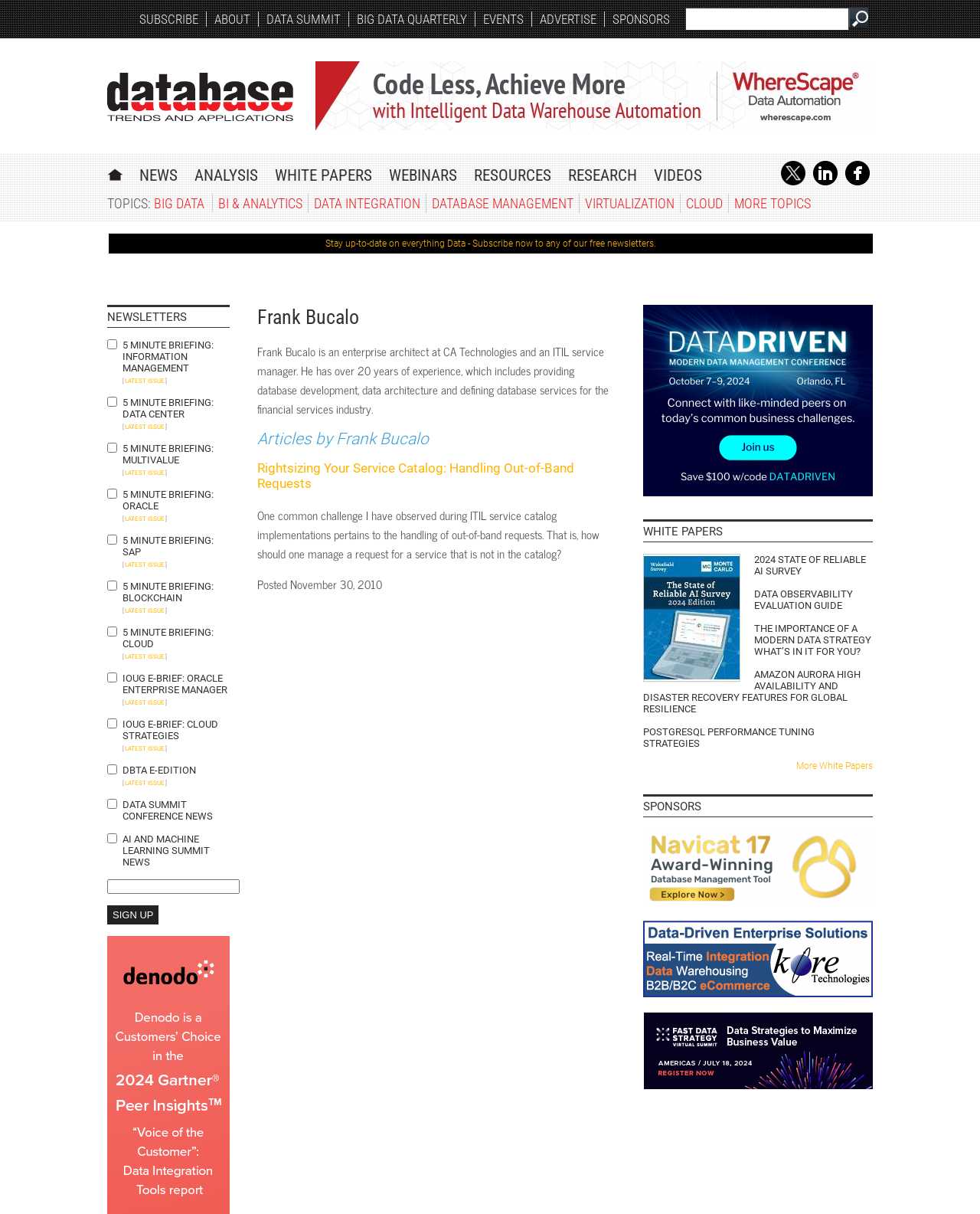How many years of experience does Frank Bucalo have?
Examine the image closely and answer the question with as much detail as possible.

The paragraph describing Frank Bucalo's experience mentions that he has over 20 years of experience, which includes providing database development, data architecture, and defining database services for the financial services industry.